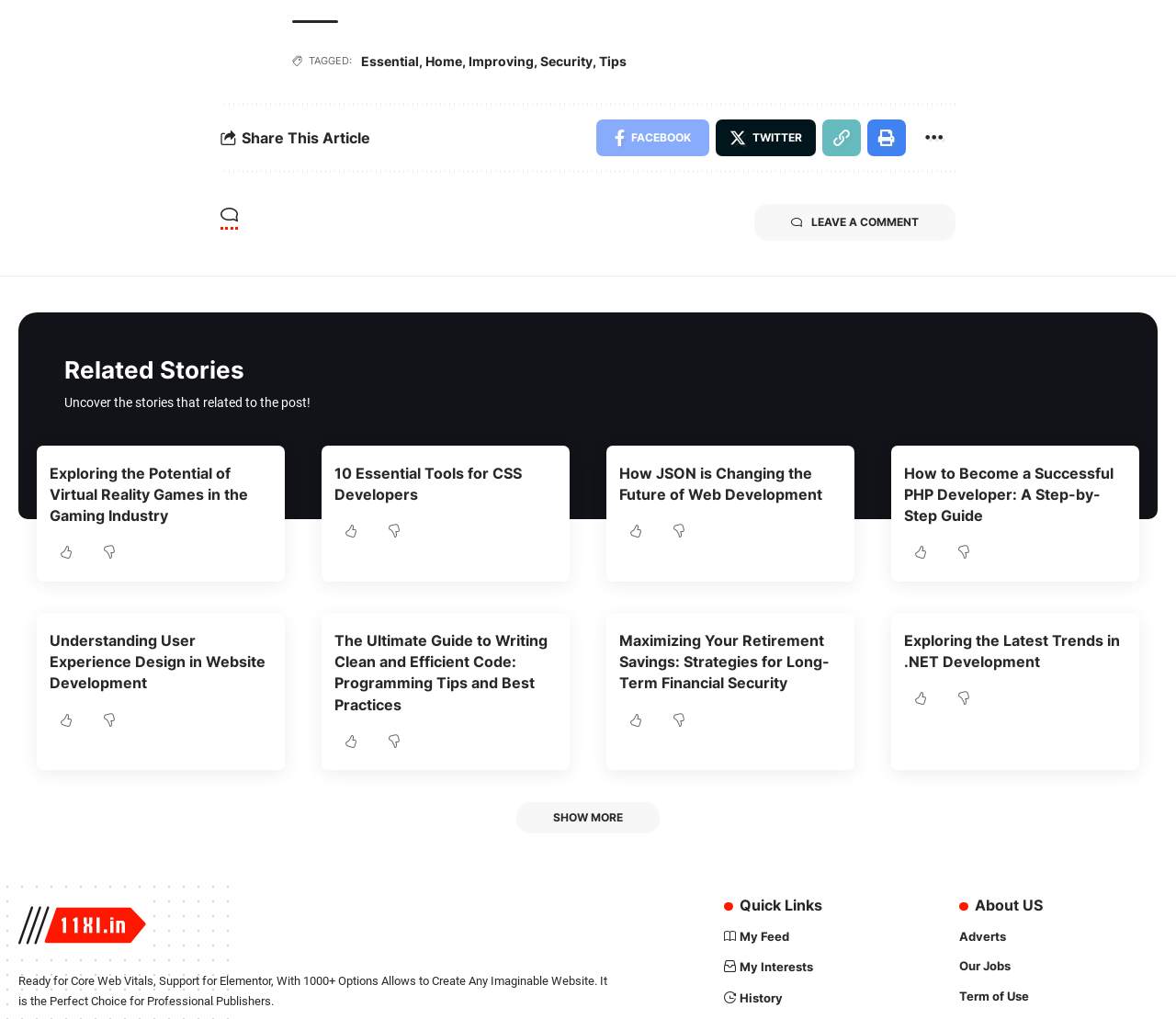Give a succinct answer to this question in a single word or phrase: 
What is the last 'About US' link?

Term of Use